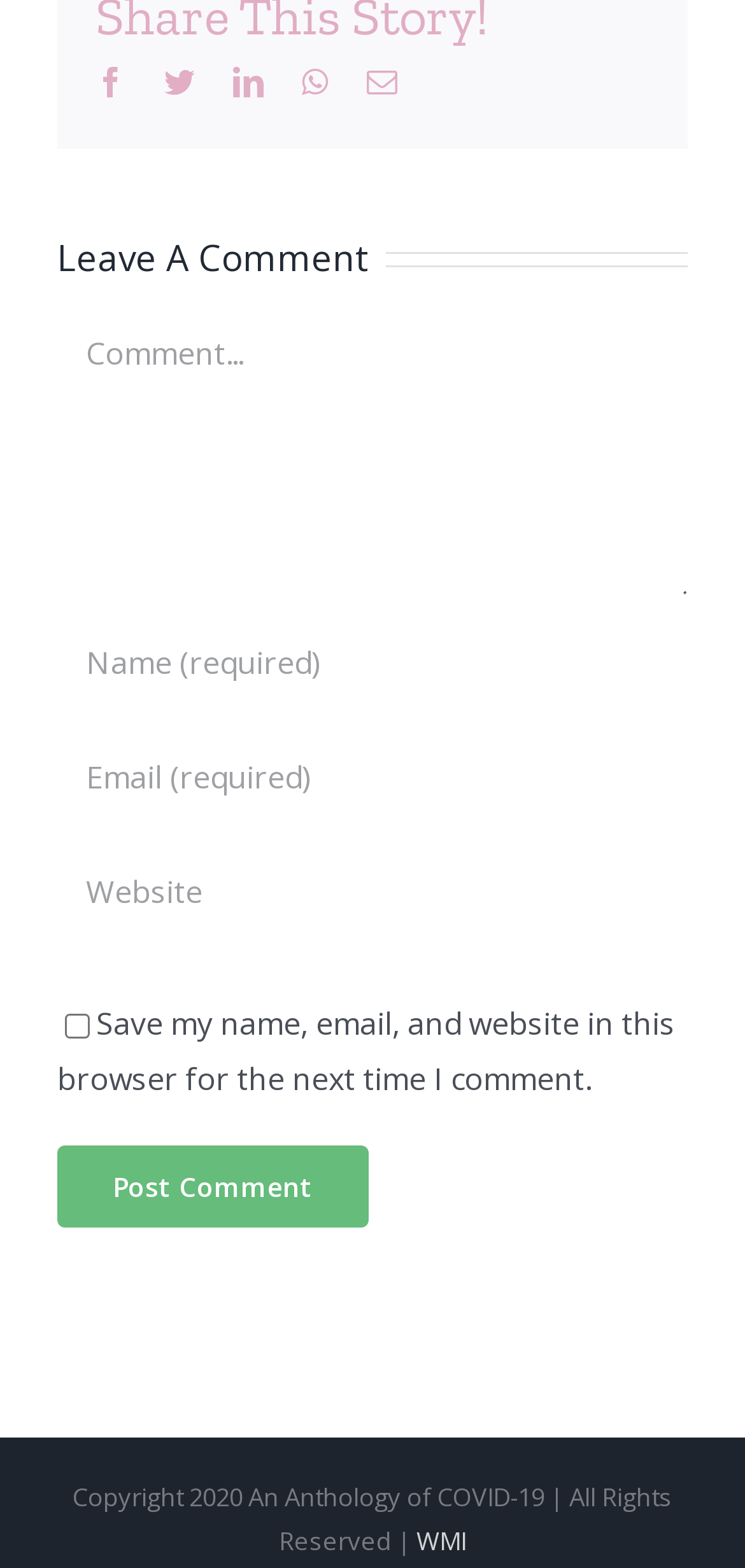Determine the bounding box coordinates of the clickable element to complete this instruction: "Click on Facebook link". Provide the coordinates in the format of four float numbers between 0 and 1, [left, top, right, bottom].

[0.128, 0.043, 0.169, 0.063]